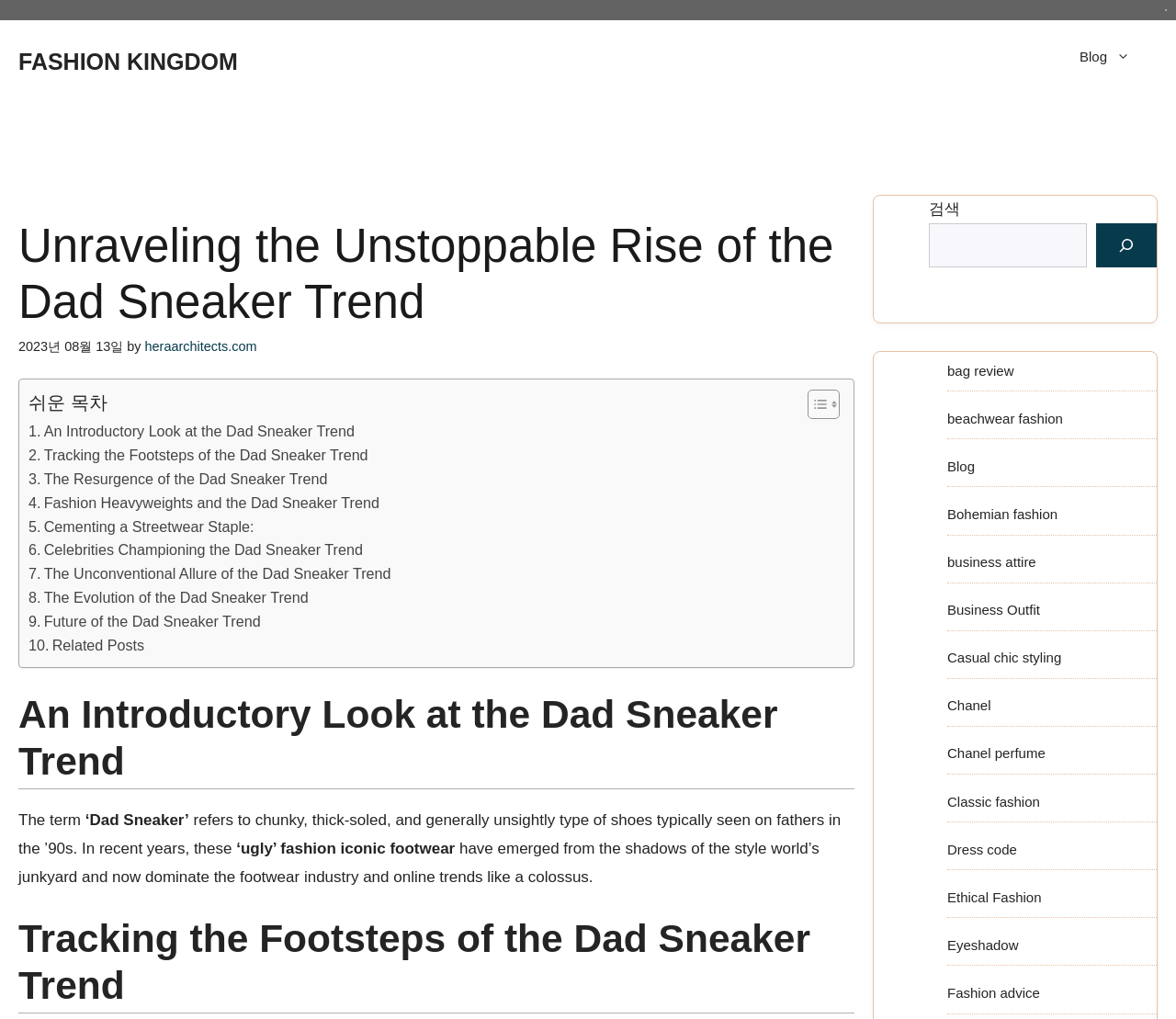What is the date of the article? Look at the image and give a one-word or short phrase answer.

2023년 08월 13일